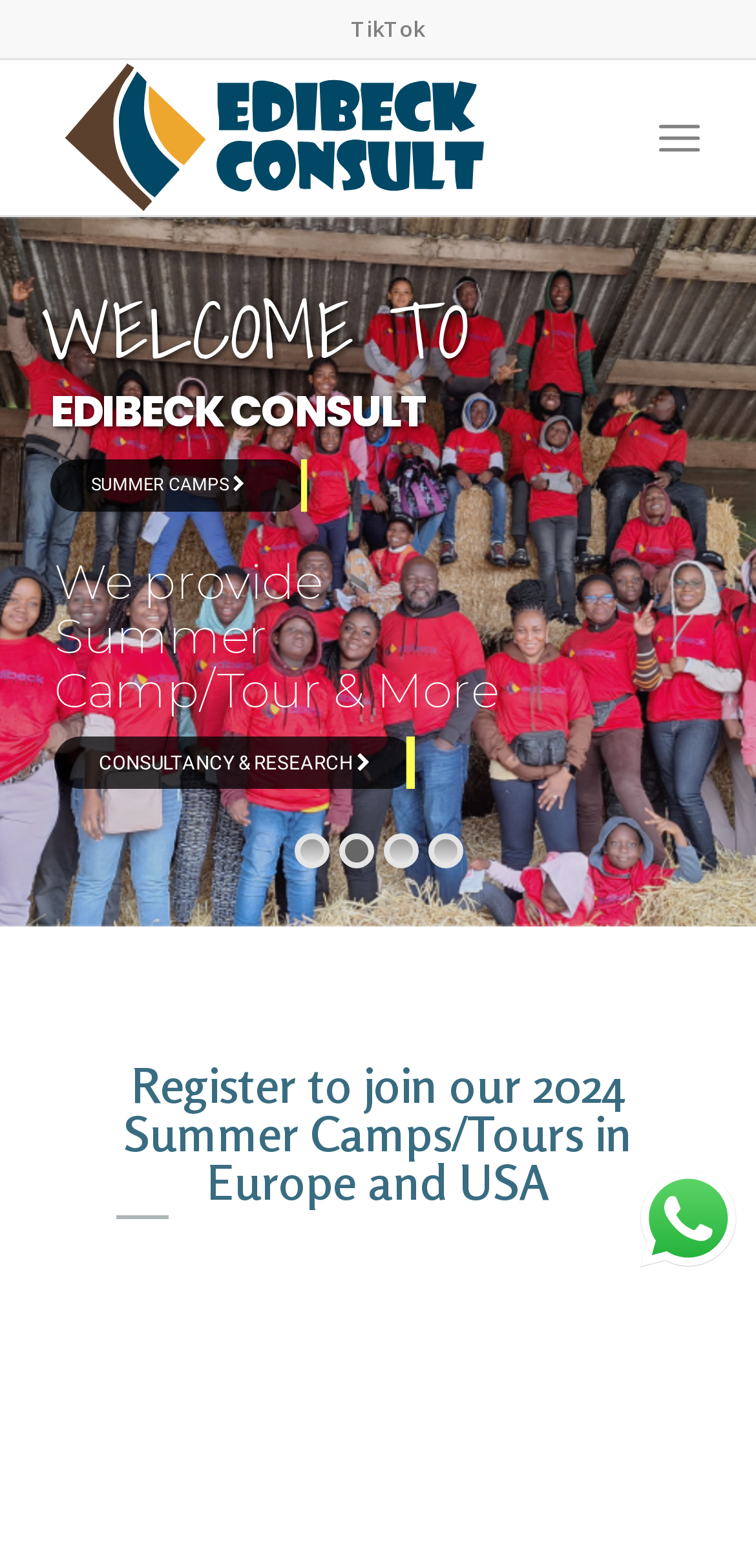Provide the bounding box for the UI element matching this description: "Menu Menu".

[0.871, 0.058, 0.925, 0.117]